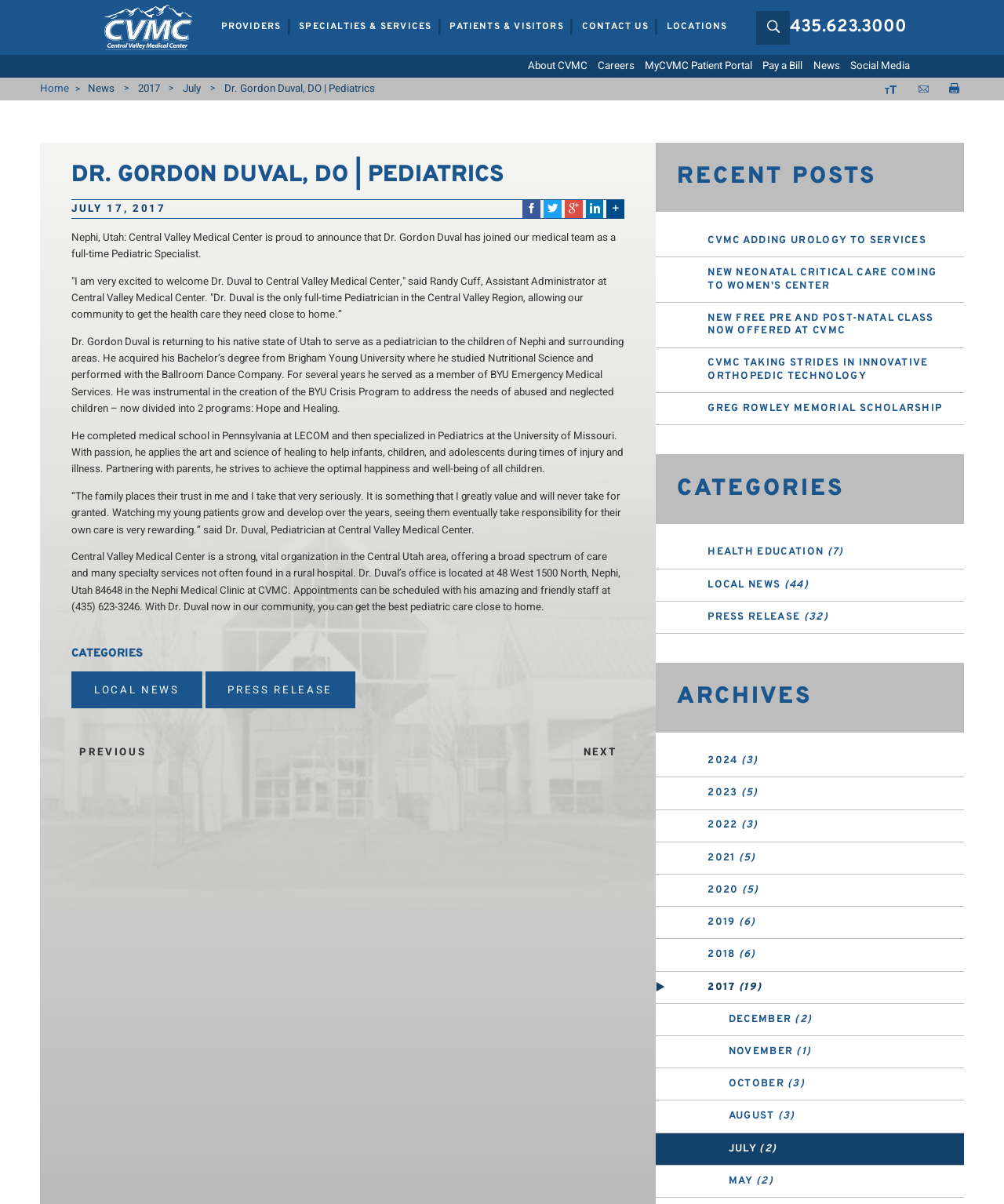Locate the coordinates of the bounding box for the clickable region that fulfills this instruction: "View Dr. Gordon Duval's profile".

[0.071, 0.136, 0.622, 0.157]